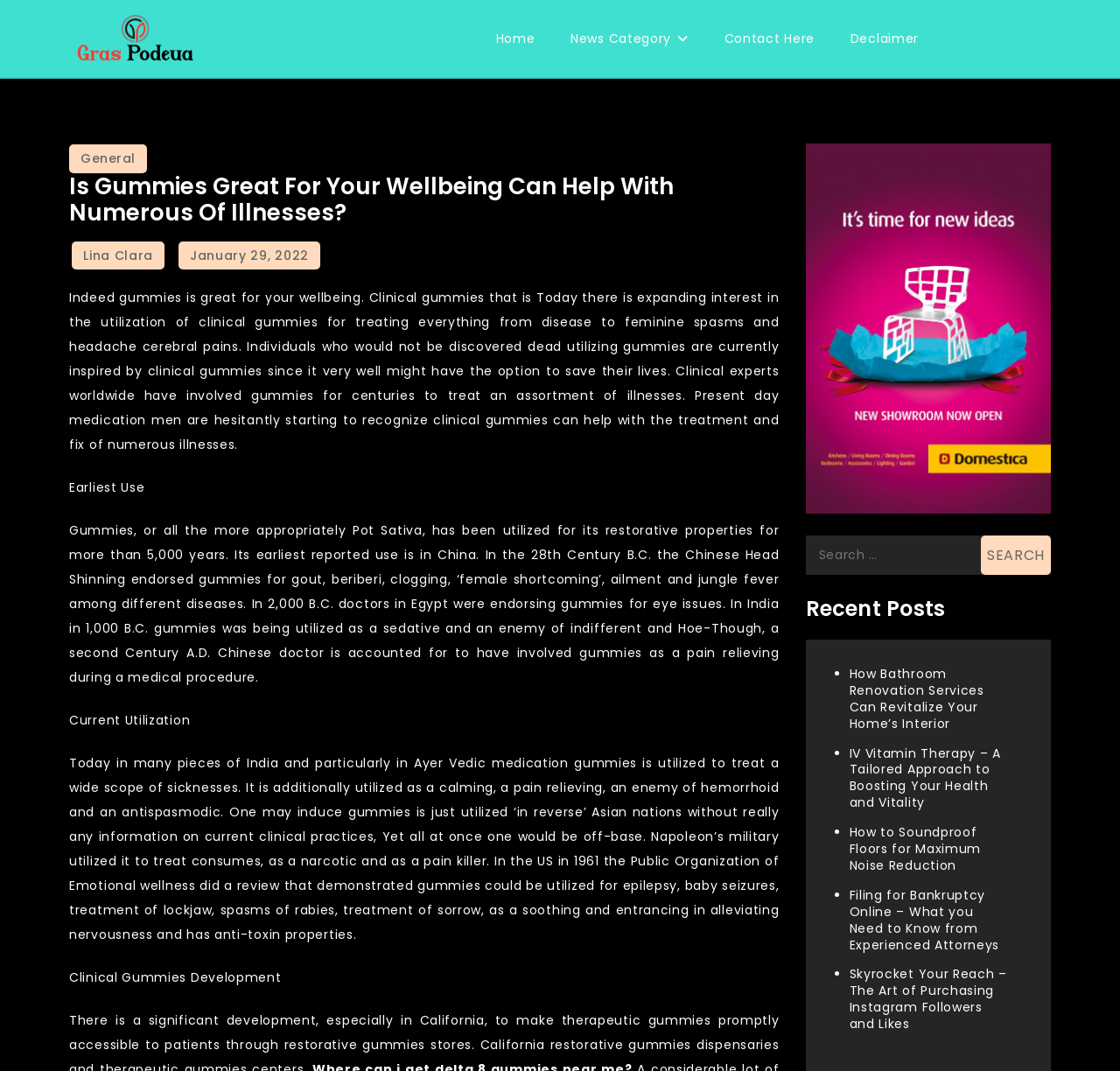Identify the main heading of the webpage and provide its text content.

Is Gummies Great For Your Wellbeing Can Help With Numerous Of Illnesses?